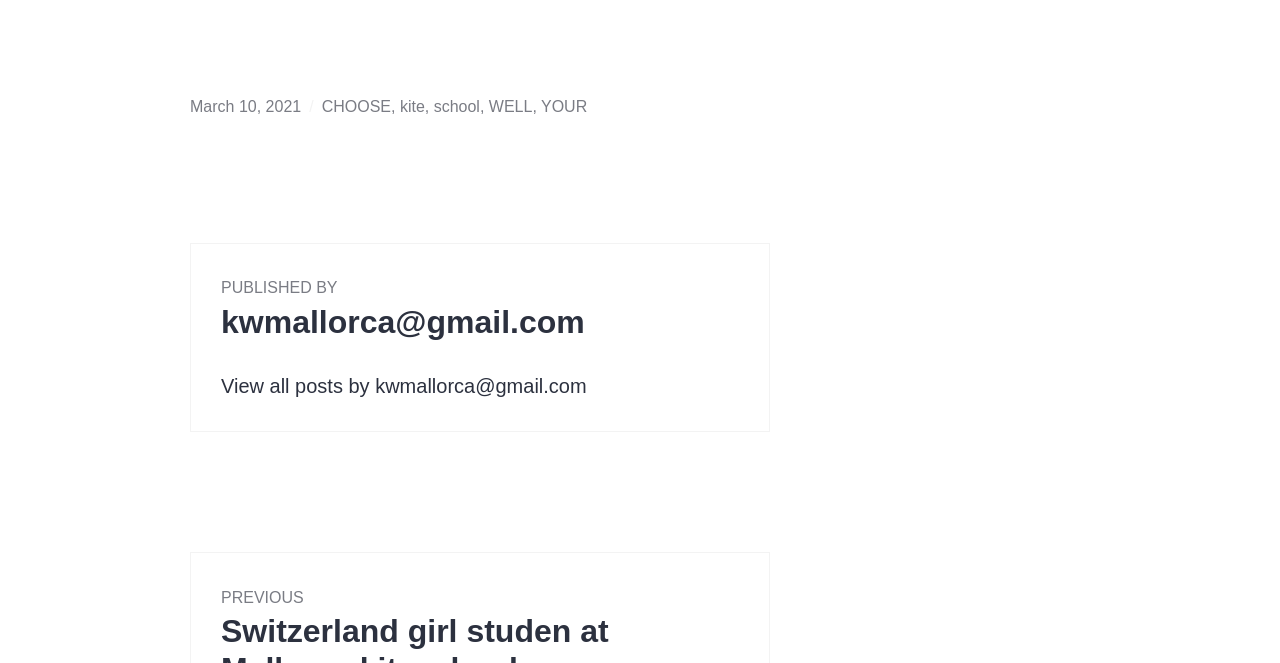Answer the question below using just one word or a short phrase: 
What is the date mentioned in the footer?

March 10, 2021